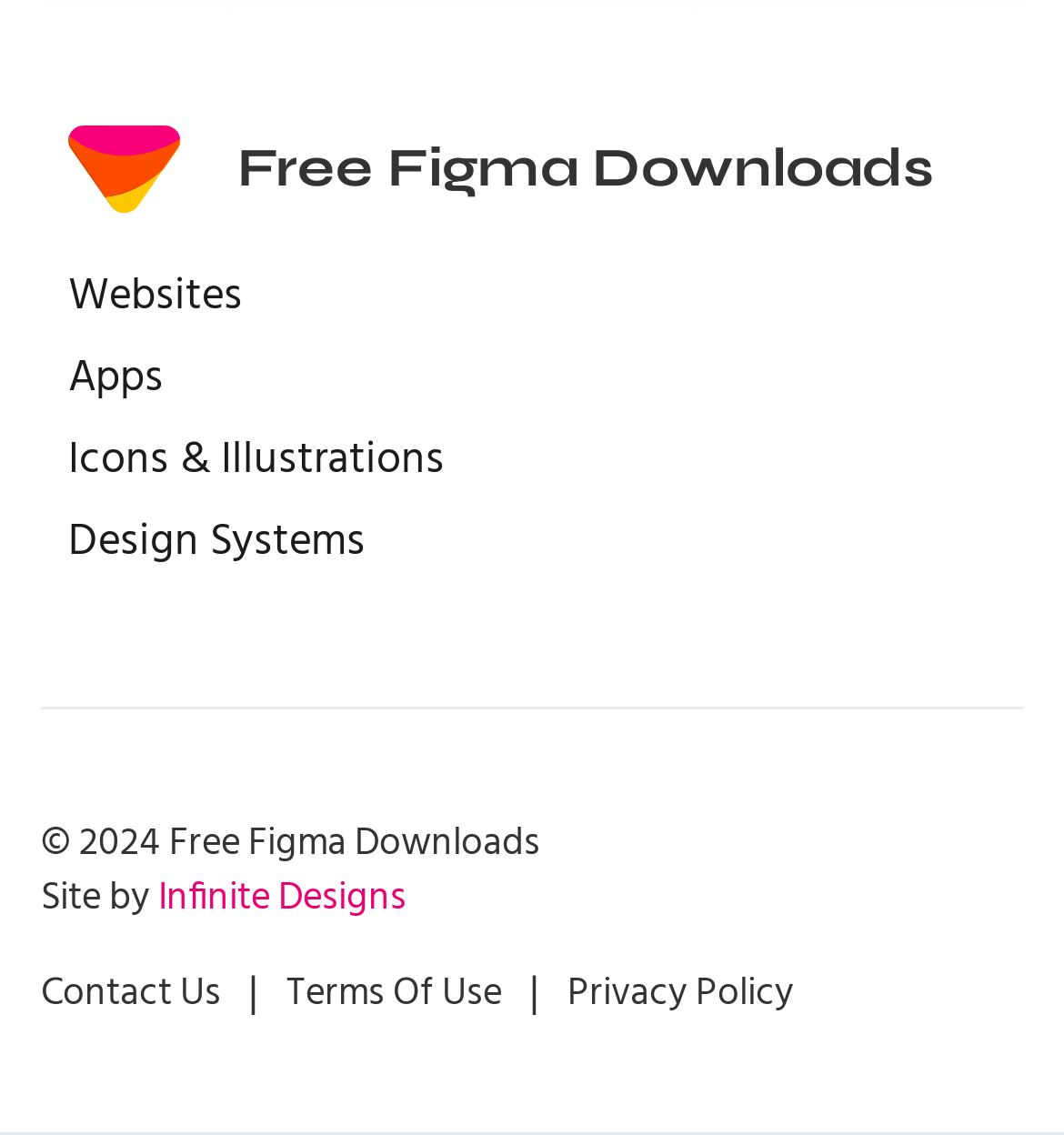Answer succinctly with a single word or phrase:
What is the copyright year of the website?

2024